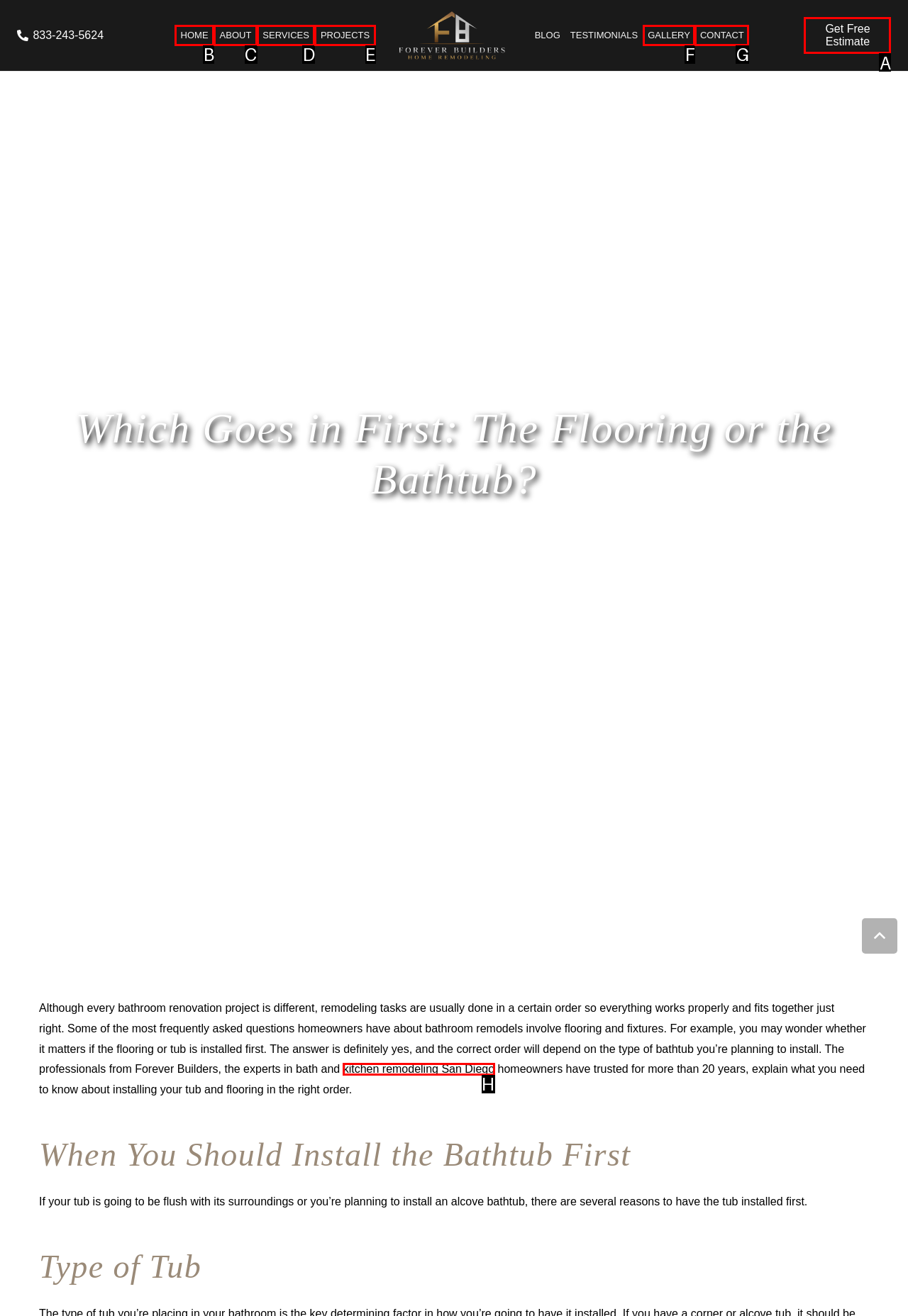Find the option that matches this description: Gallery
Provide the corresponding letter directly.

F